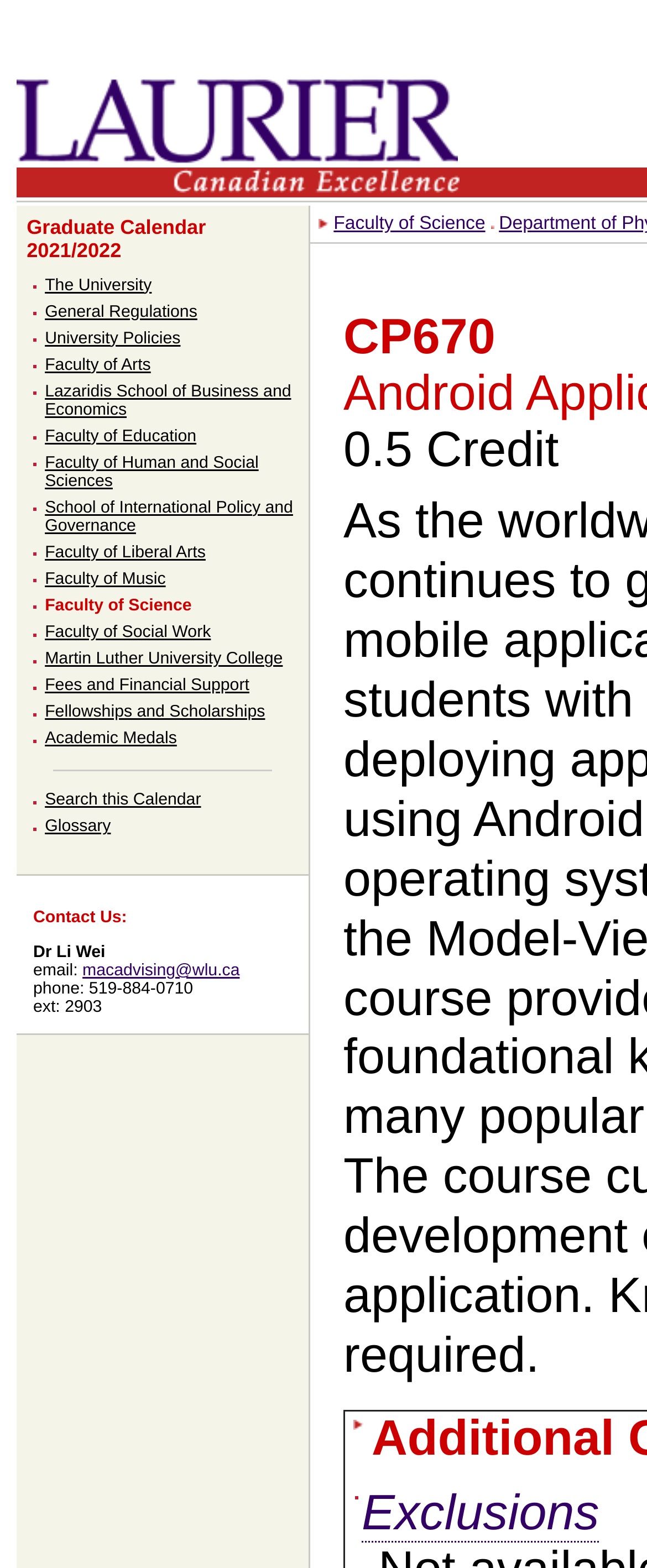Determine the bounding box coordinates for the region that must be clicked to execute the following instruction: "Contact Dr Li Wei via email".

[0.127, 0.613, 0.371, 0.625]